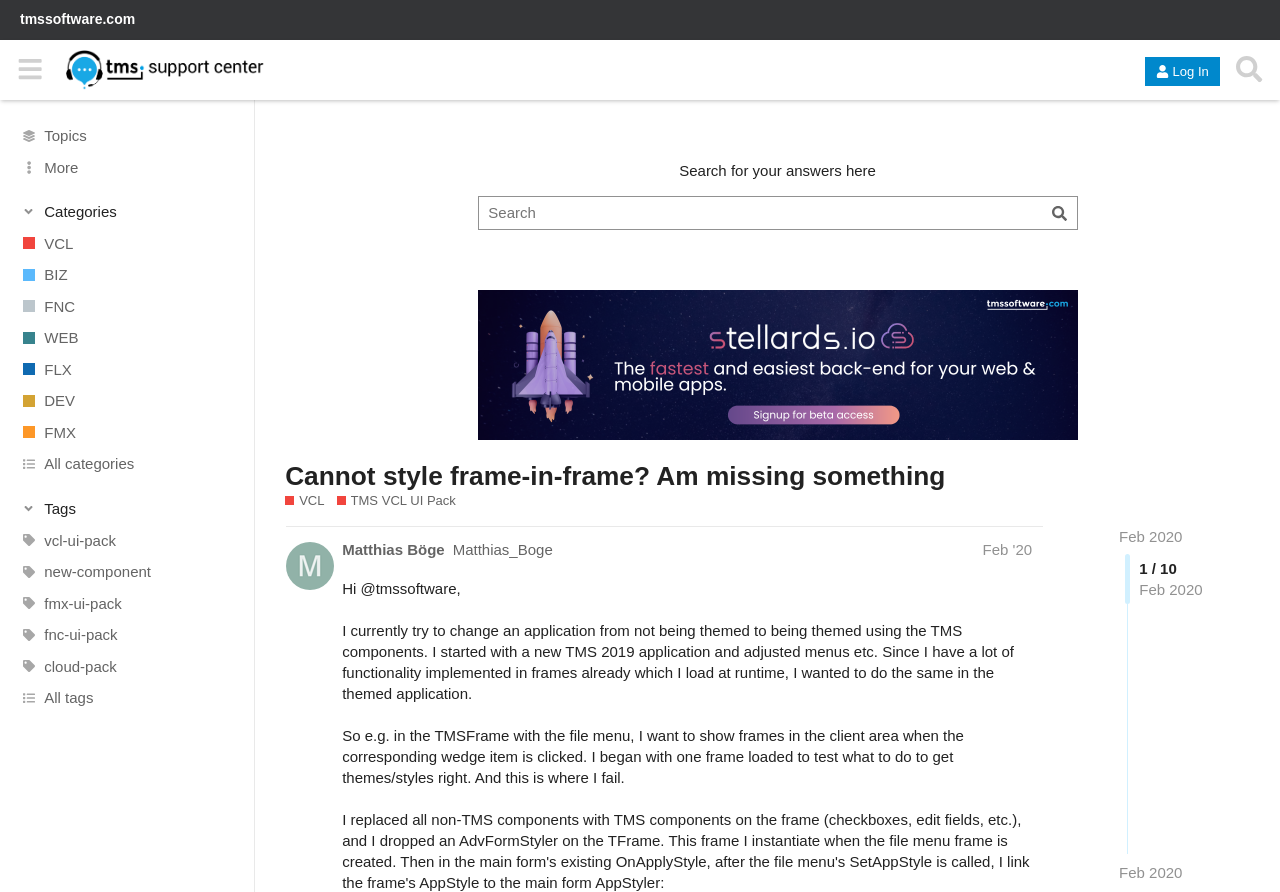Identify the bounding box coordinates of the element to click to follow this instruction: 'Click on ABOUT link'. Ensure the coordinates are four float values between 0 and 1, provided as [left, top, right, bottom].

None